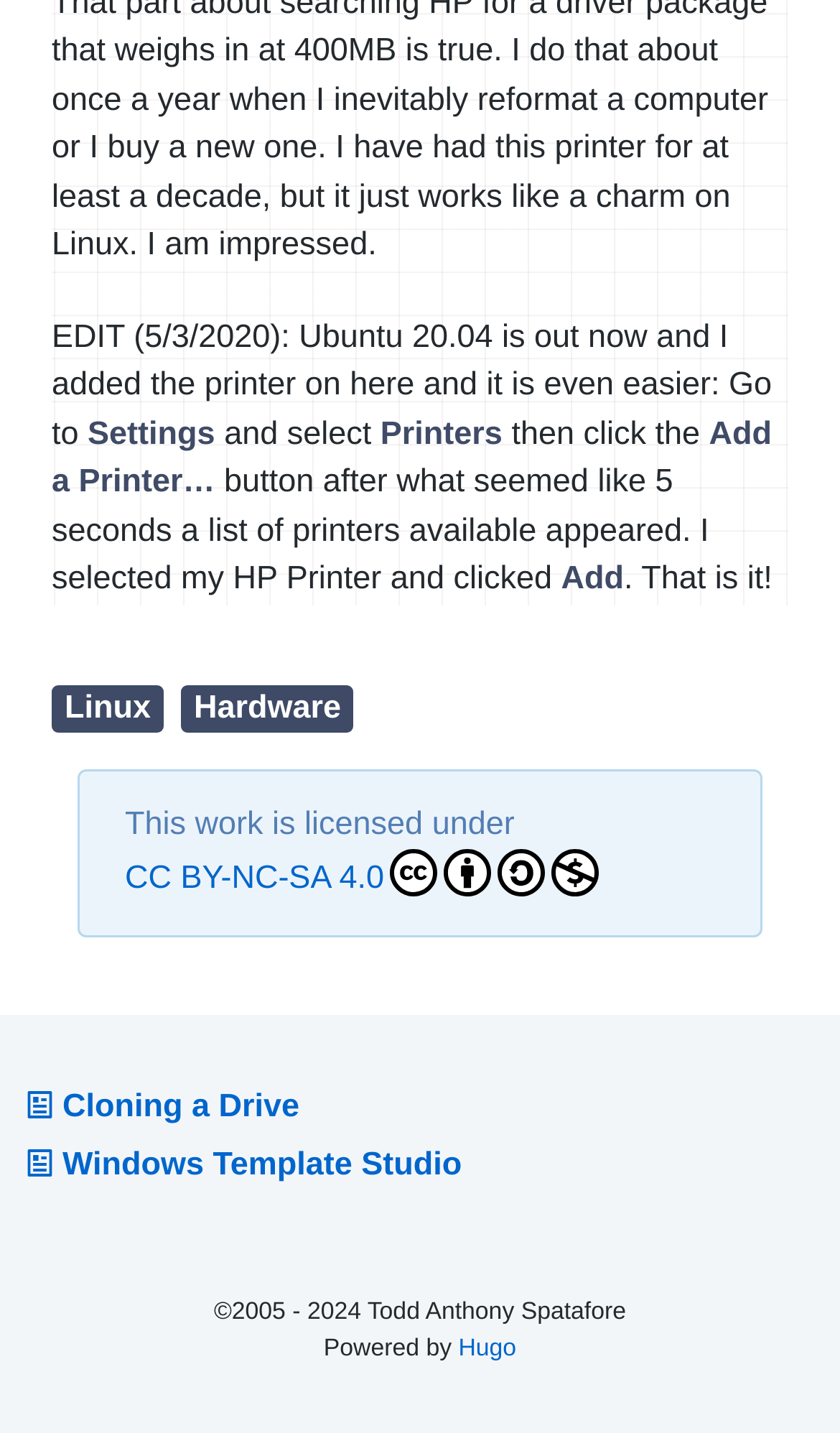What is the name of the software mentioned in the footer?
Respond to the question with a well-detailed and thorough answer.

The webpage mentions 'Powered by Hugo' in the footer which indicates that the software being referred to is Hugo.